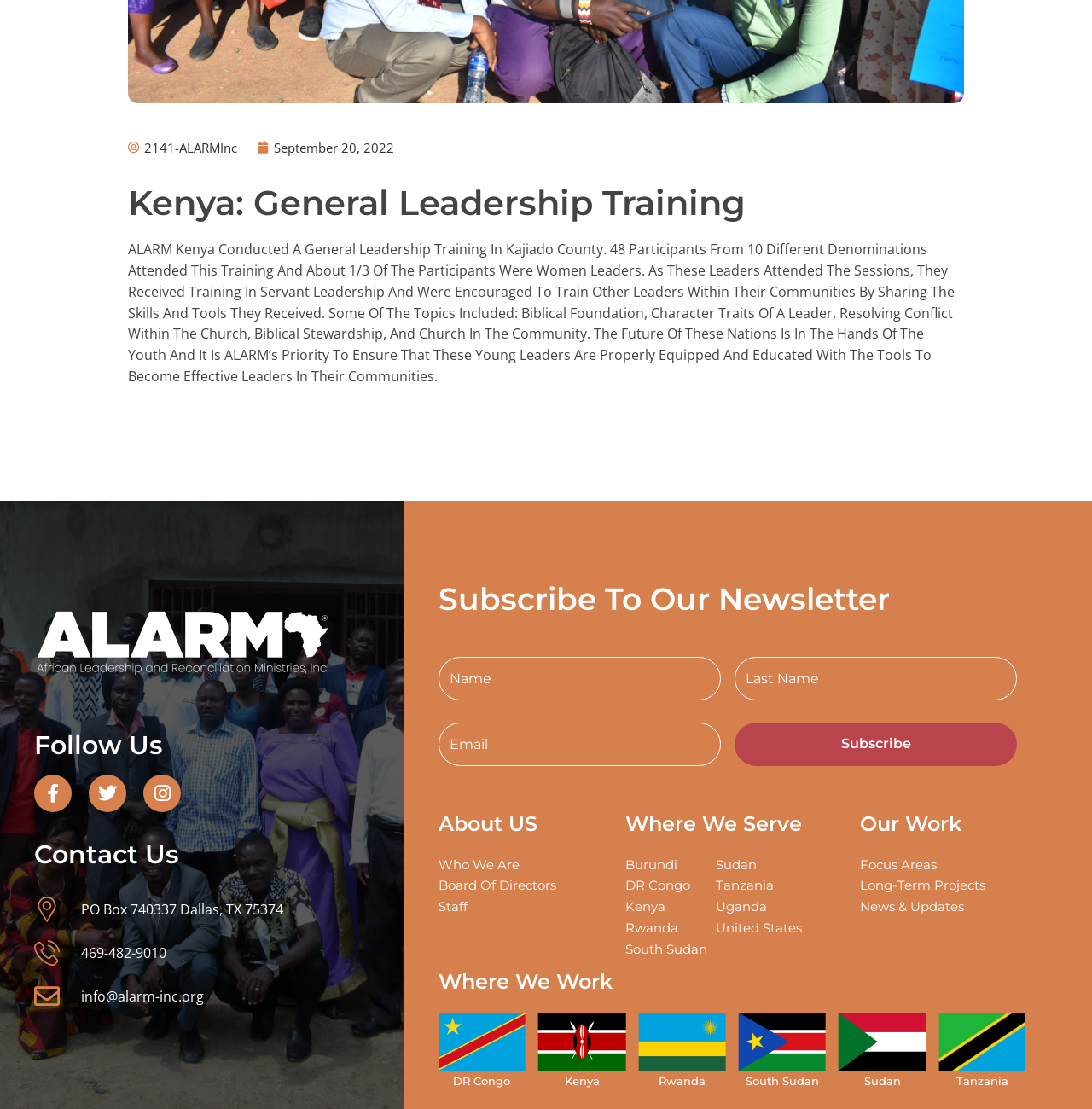Locate the bounding box of the UI element based on this description: "parent_node: Name name="form_fields[field_fb915b8]" placeholder="Last Name"". Provide four float numbers between 0 and 1 as [left, top, right, bottom].

[0.673, 0.593, 0.932, 0.632]